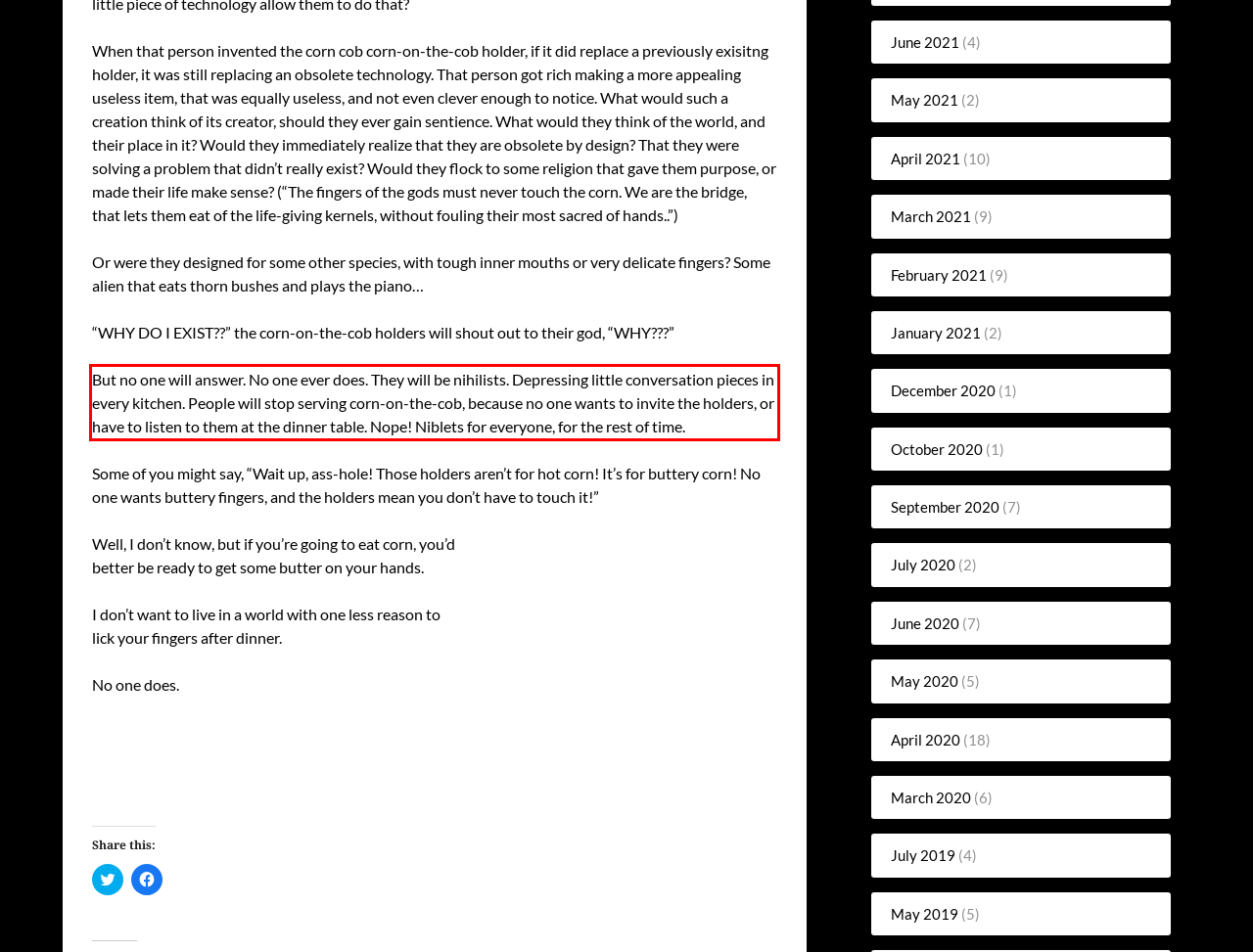Analyze the screenshot of a webpage where a red rectangle is bounding a UI element. Extract and generate the text content within this red bounding box.

But no one will answer. No one ever does. They will be nihilists. Depressing little conversation pieces in every kitchen. People will stop serving corn-on-the-cob, because no one wants to invite the holders, or have to listen to them at the dinner table. Nope! Niblets for everyone, for the rest of time.